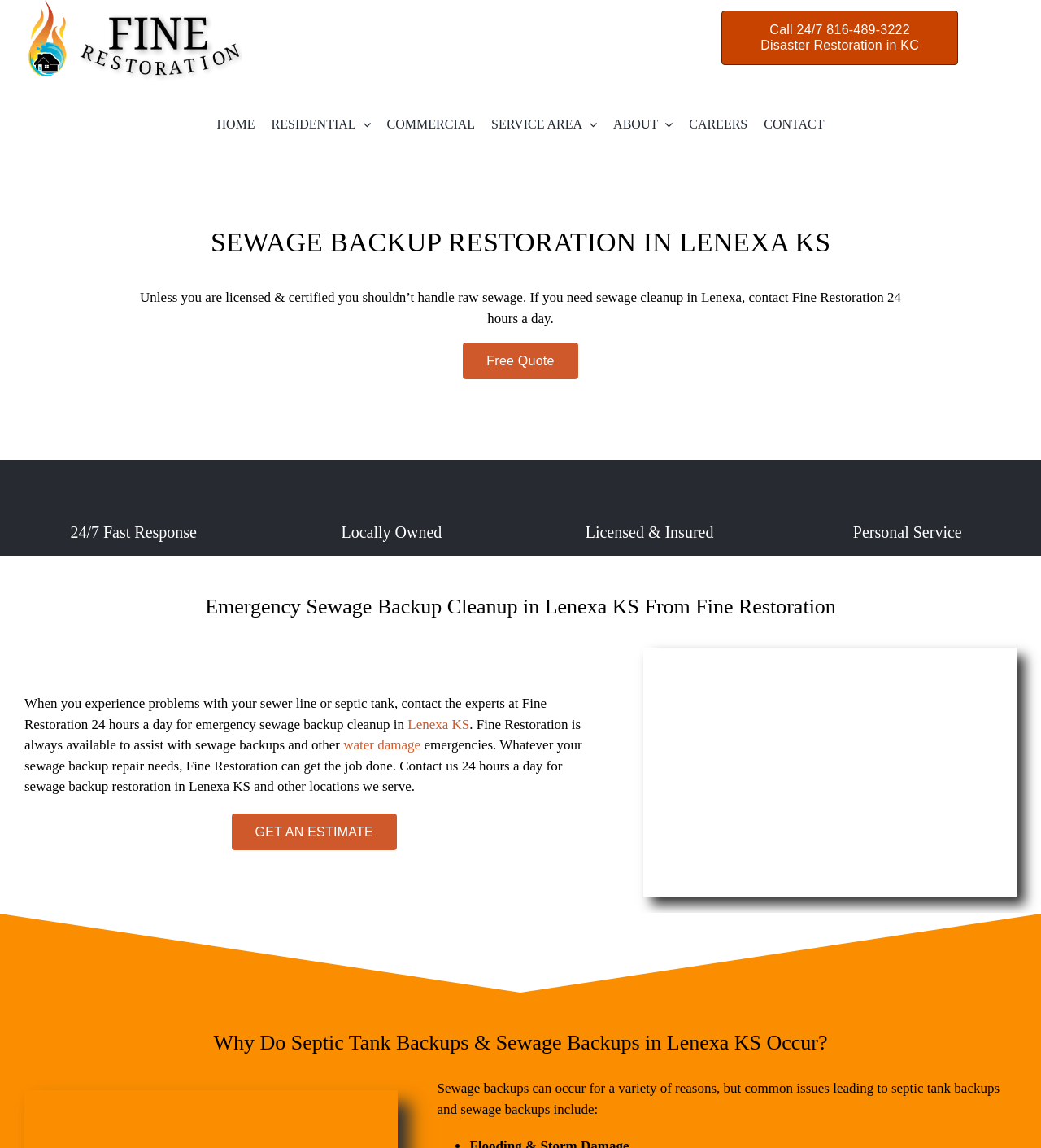Given the description Service Area, predict the bounding box coordinates of the UI element. Ensure the coordinates are in the format (top-left x, top-left y, bottom-right x, bottom-right y) and all values are between 0 and 1.

[0.472, 0.1, 0.574, 0.117]